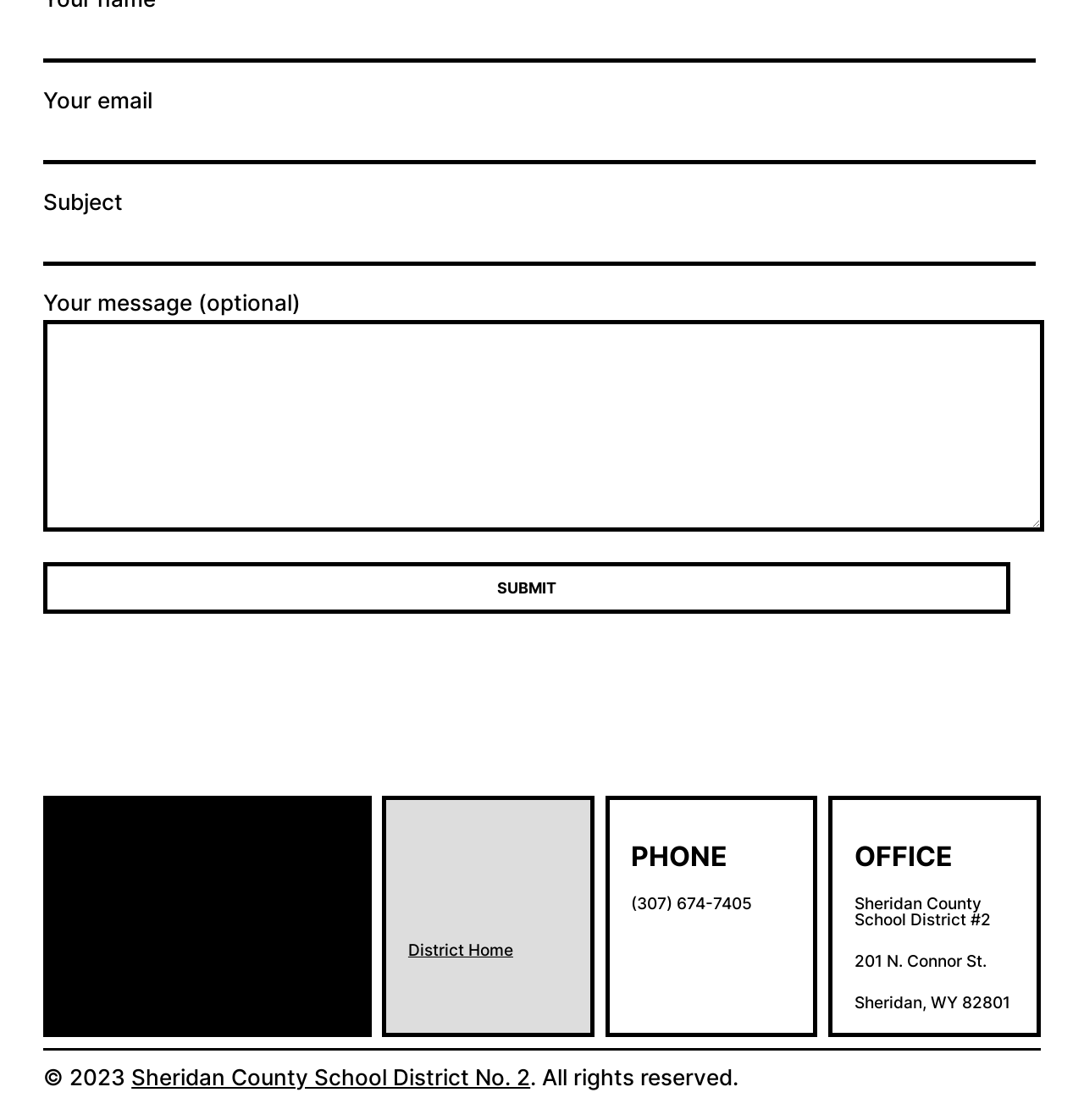Give a one-word or short phrase answer to this question: 
What is the address of the school district?

201 N. Connor St., Sheridan, WY 82801